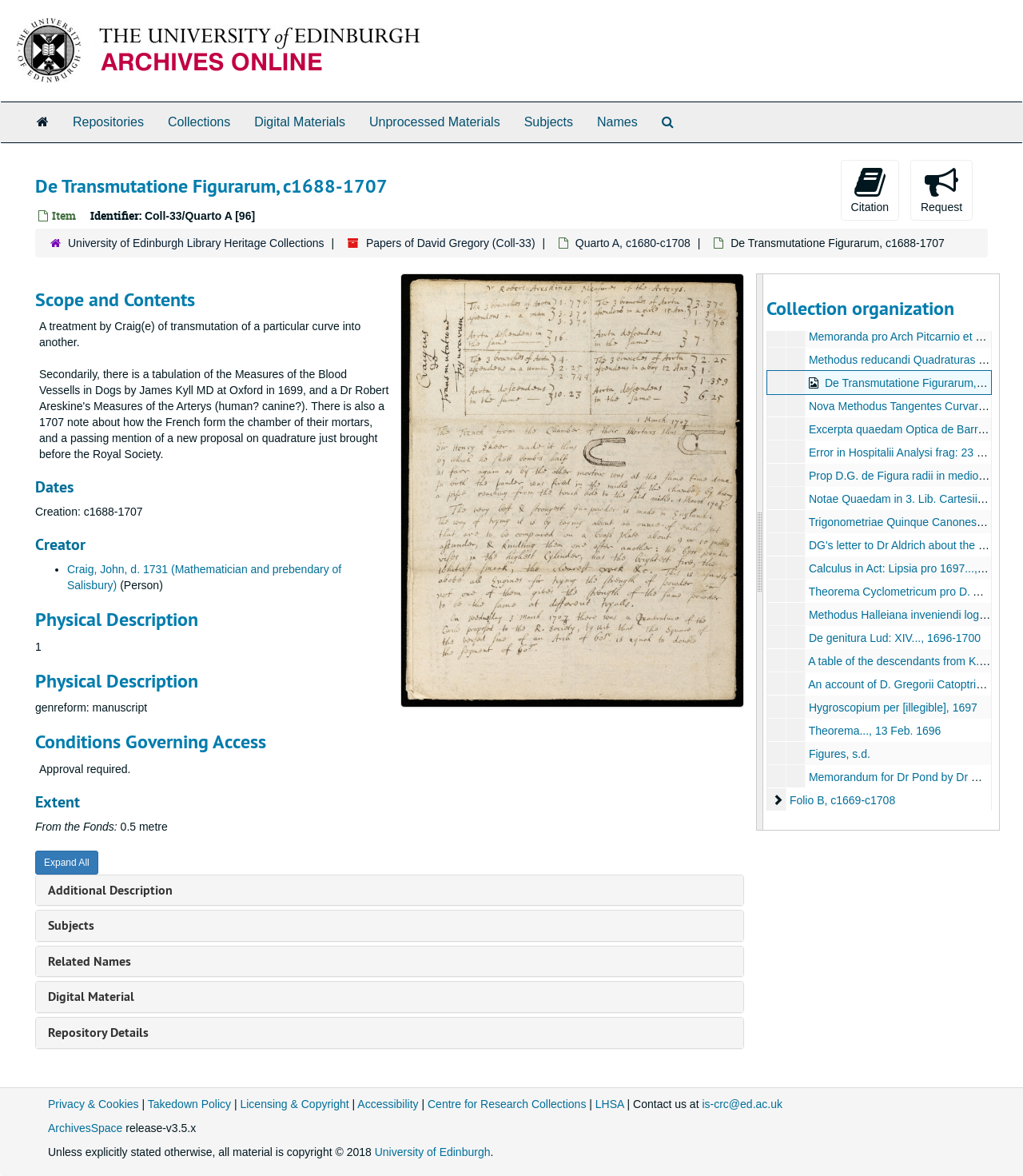Identify the coordinates of the bounding box for the element that must be clicked to accomplish the instruction: "Expand the 'Additional Description' section".

[0.047, 0.75, 0.169, 0.764]